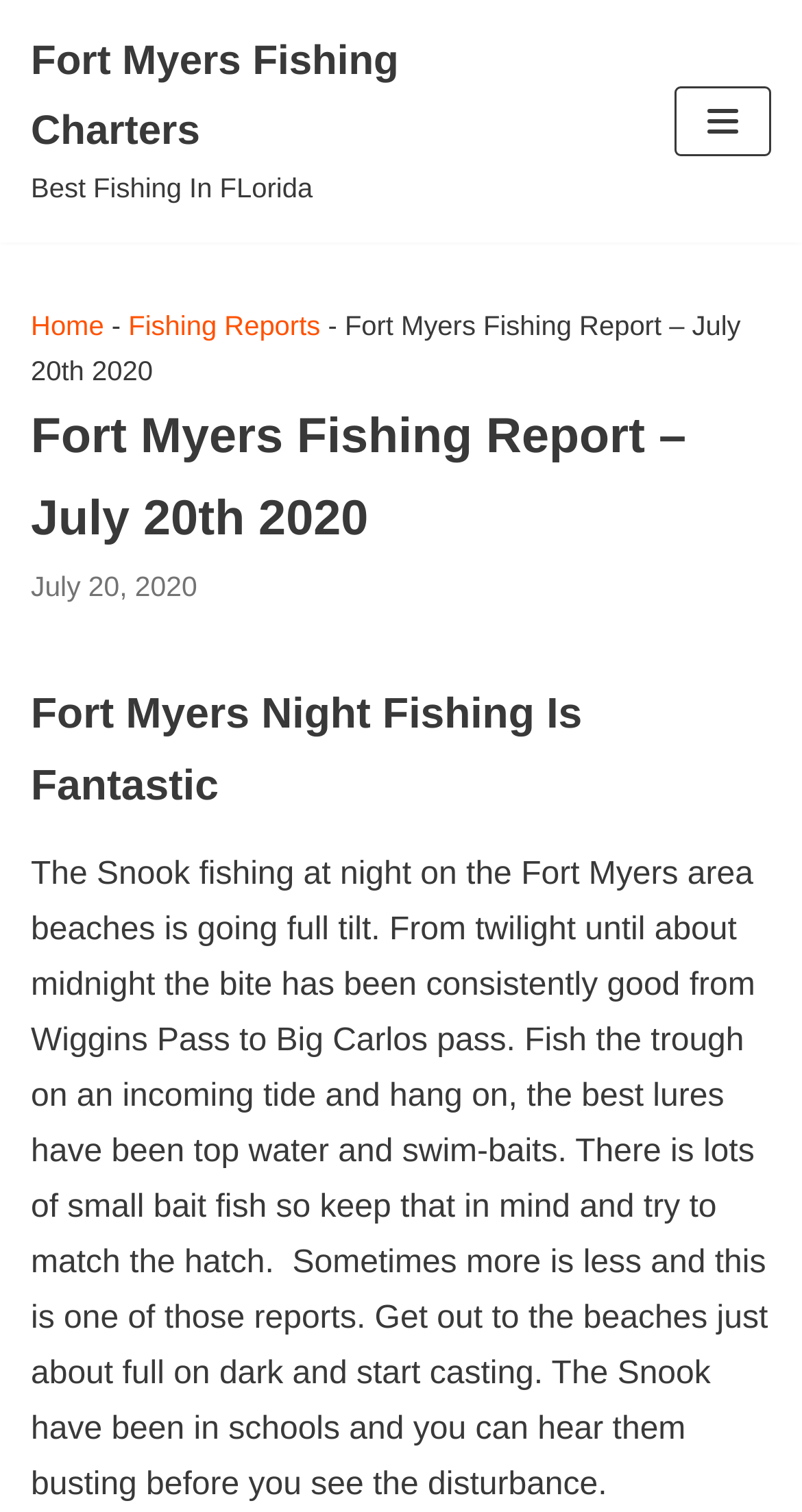Locate and extract the text of the main heading on the webpage.

Fort Myers Fishing Report – July 20th 2020